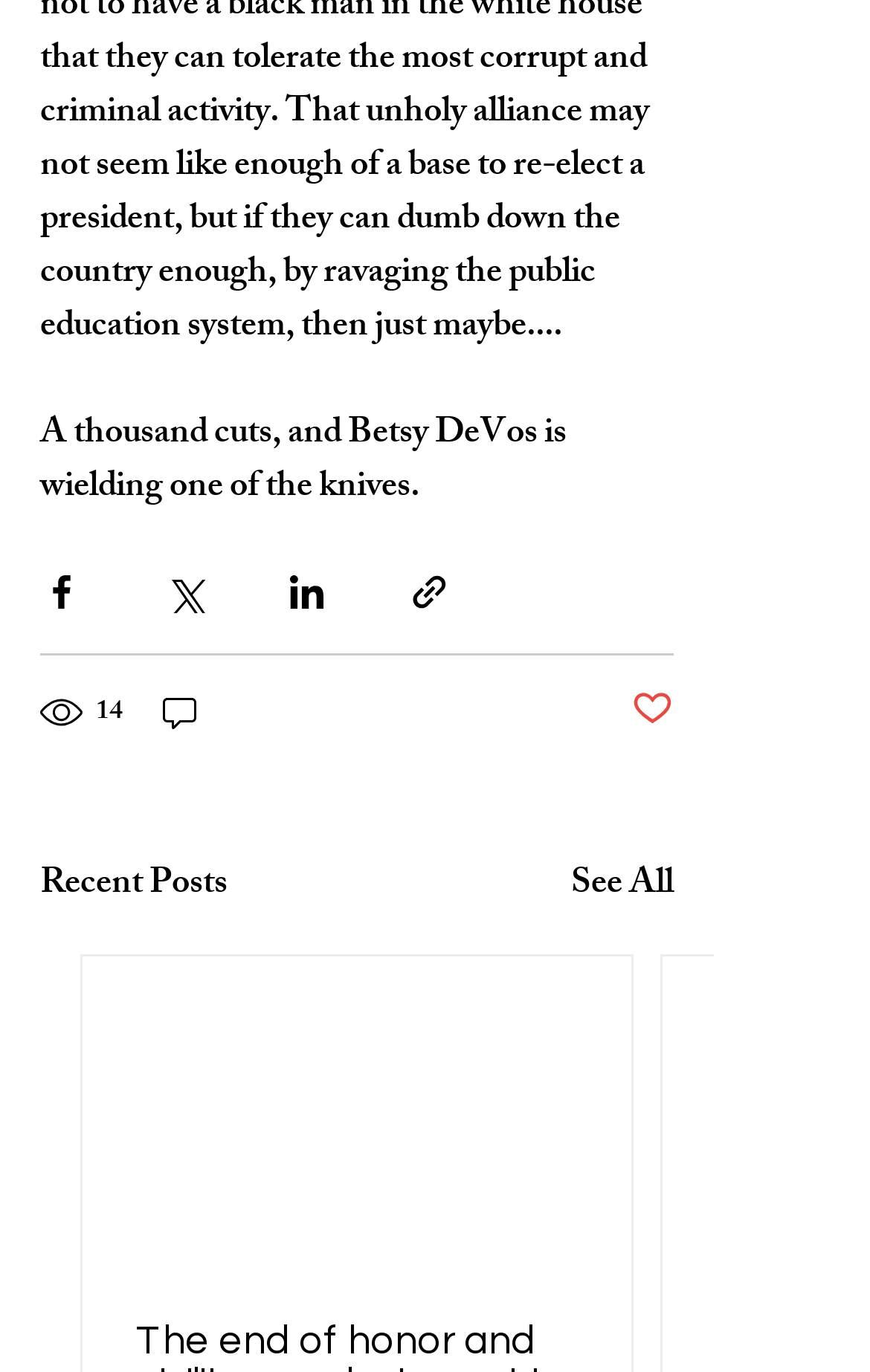Find the bounding box coordinates of the clickable area that will achieve the following instruction: "Like the post".

[0.726, 0.501, 0.774, 0.539]